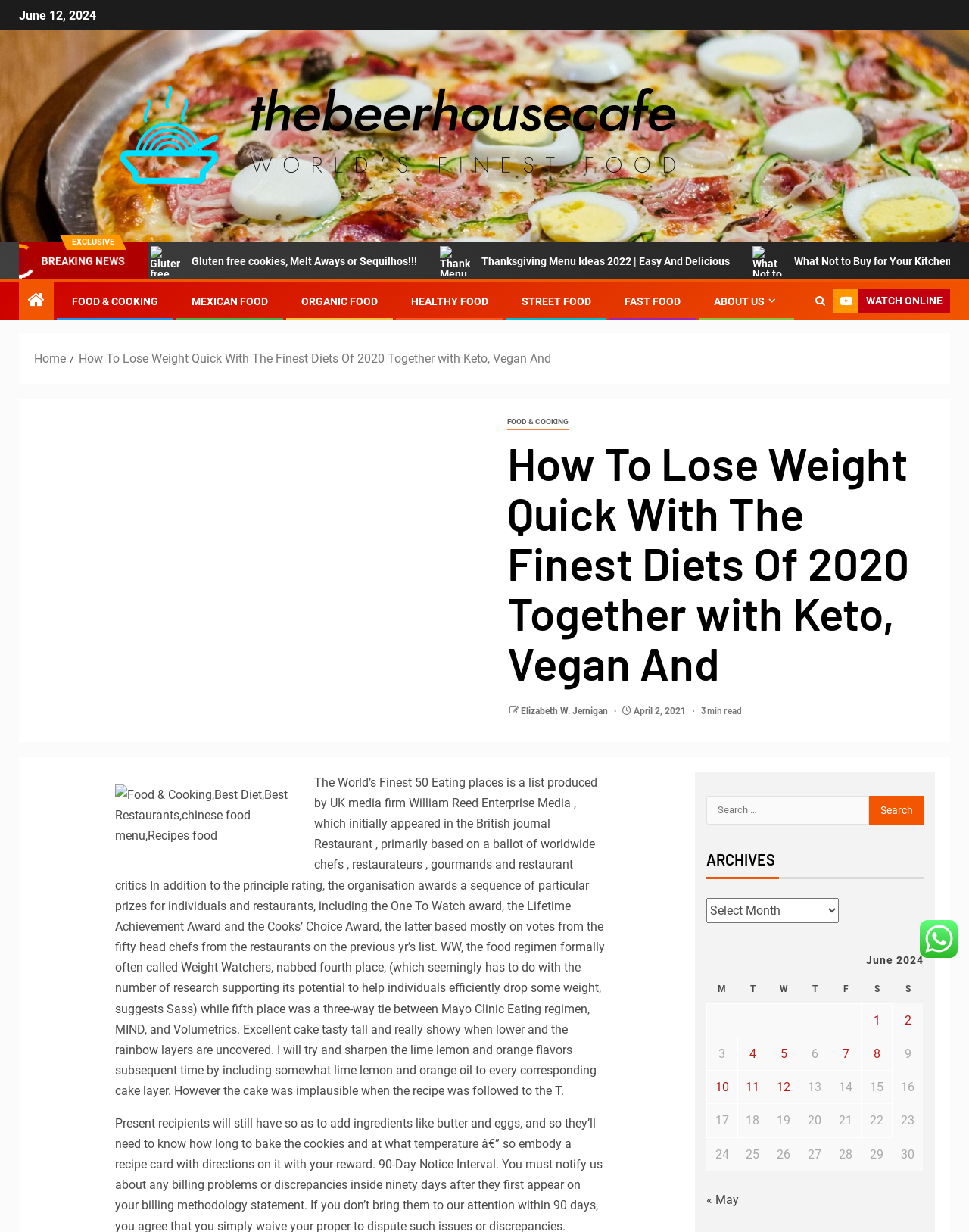Provide the bounding box coordinates of the HTML element this sentence describes: "Healthy Food". The bounding box coordinates consist of four float numbers between 0 and 1, i.e., [left, top, right, bottom].

[0.424, 0.24, 0.504, 0.25]